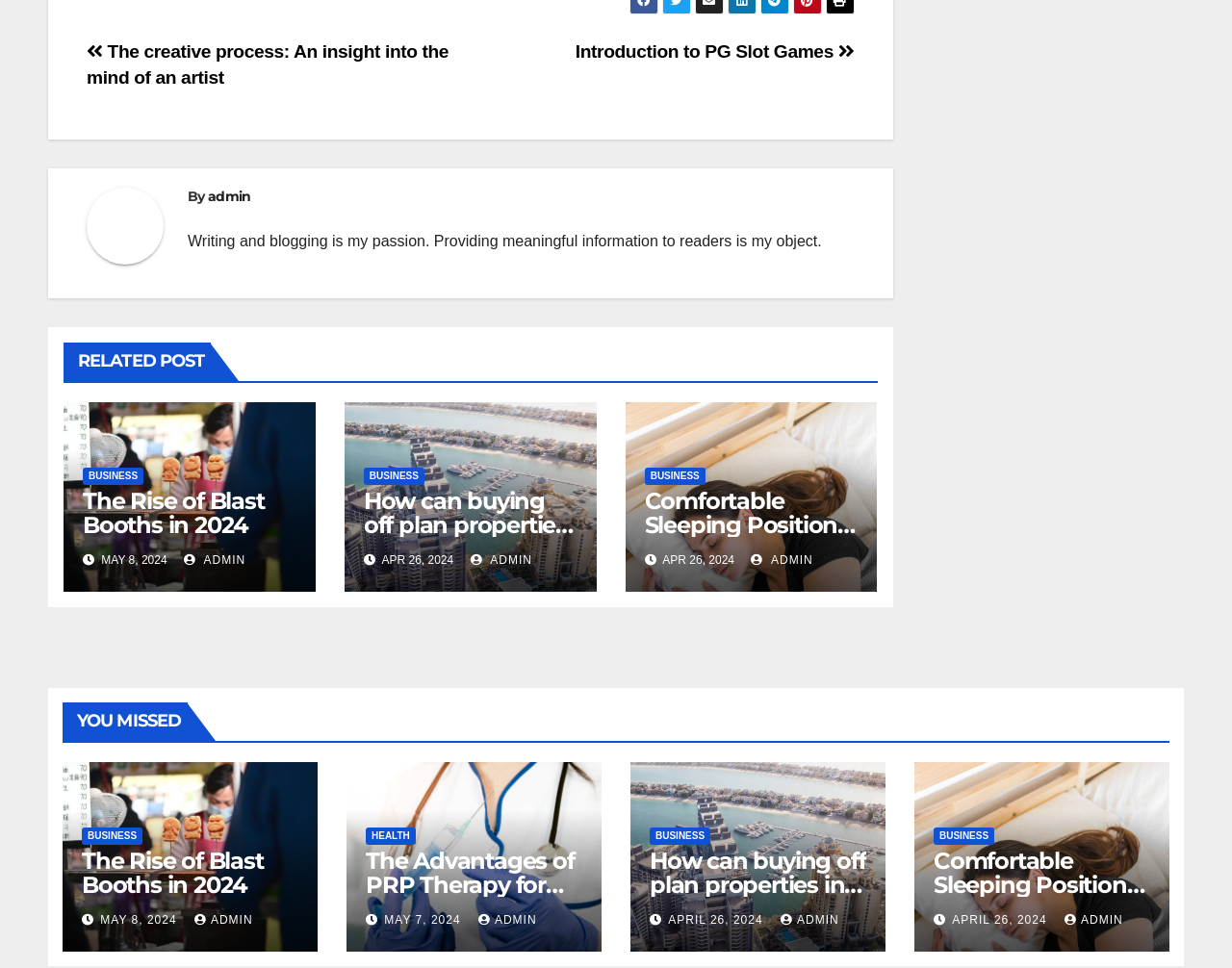Identify the bounding box of the UI element described as follows: "Business". Provide the coordinates as four float numbers in the range of 0 to 1 [left, top, right, bottom].

[0.758, 0.855, 0.807, 0.873]